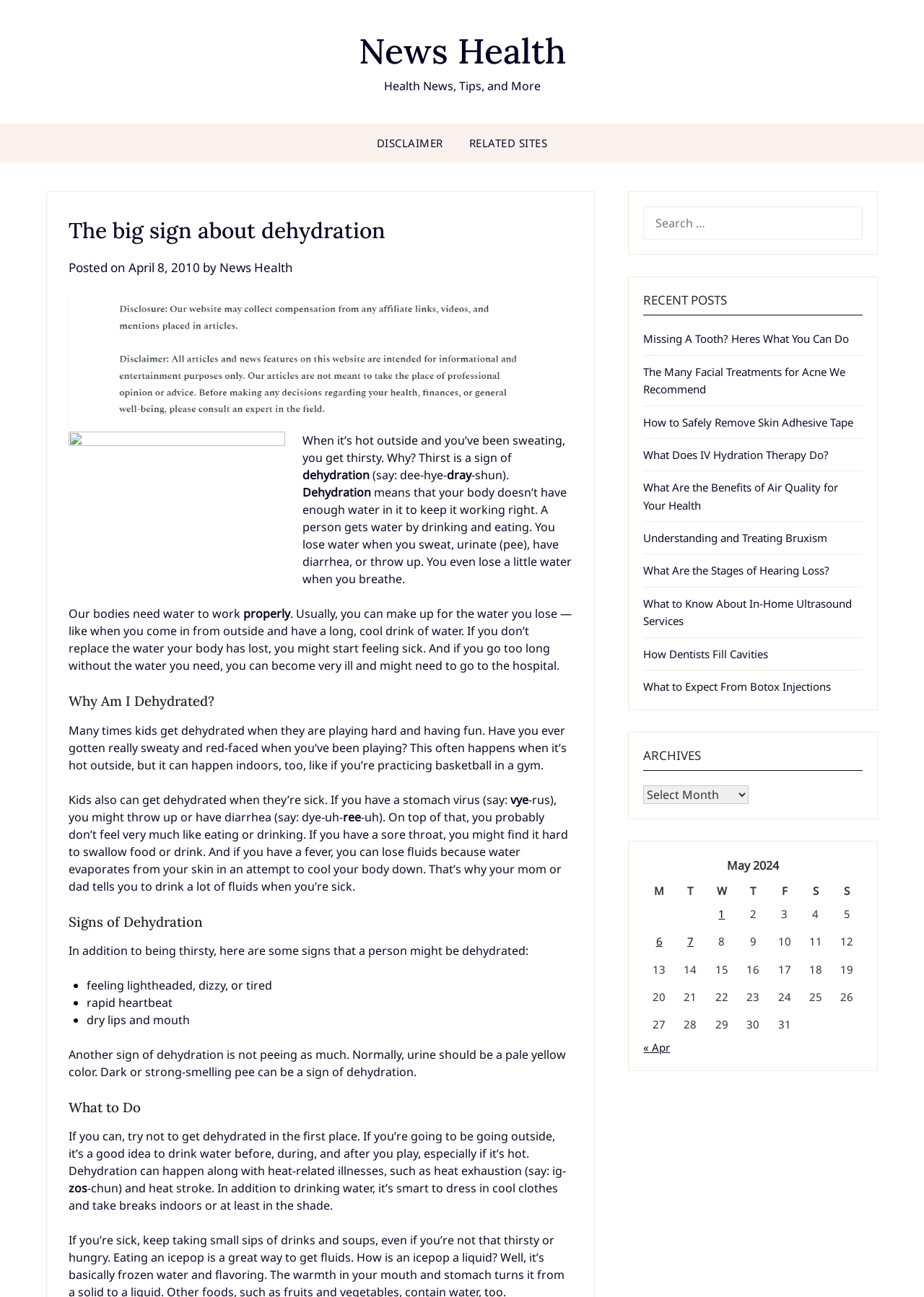Please specify the bounding box coordinates for the clickable region that will help you carry out the instruction: "read recent post about missing a tooth".

[0.696, 0.256, 0.919, 0.267]